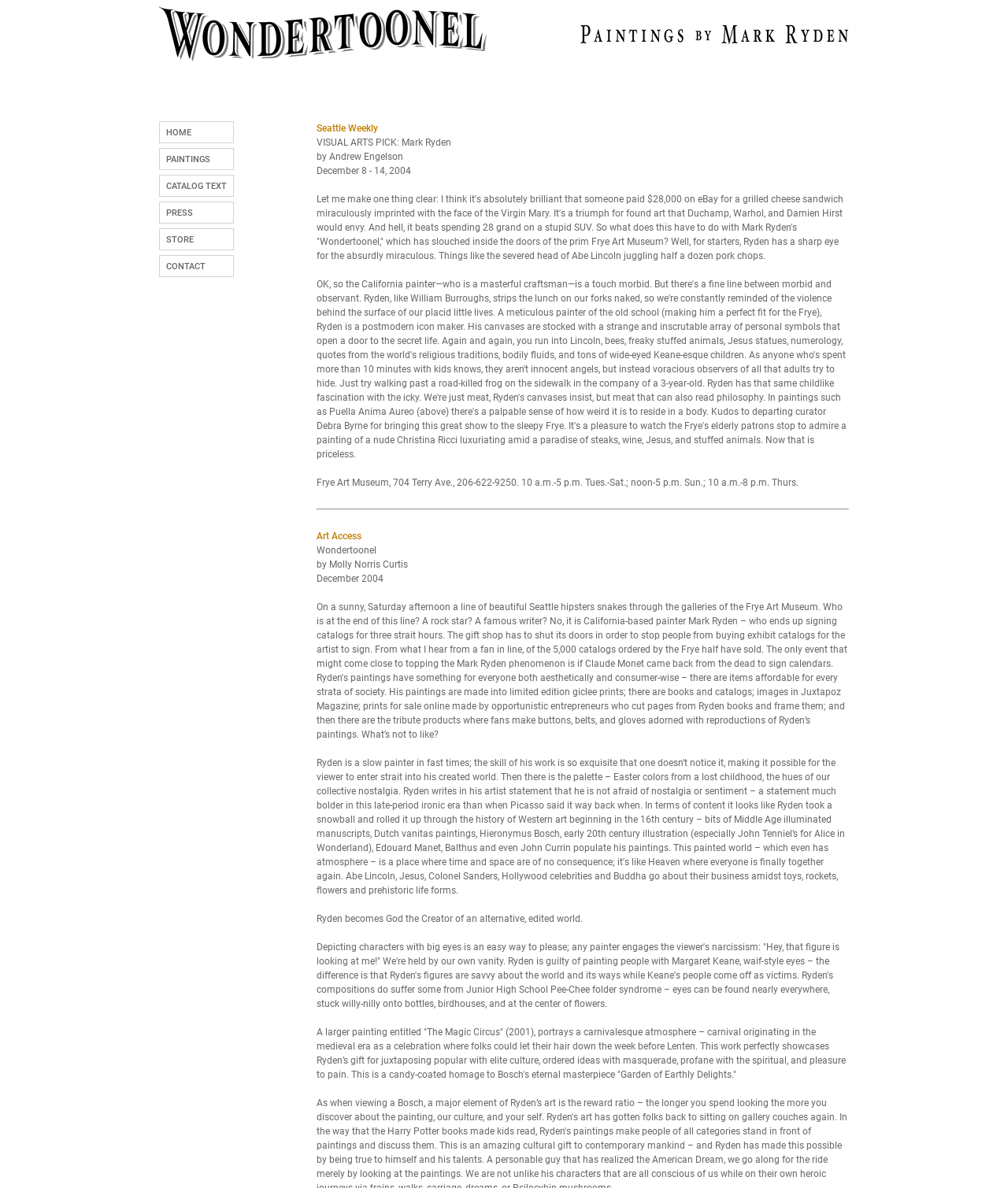Identify the bounding box for the UI element described as: "TEL: +86-0739 5161291". Ensure the coordinates are four float numbers between 0 and 1, formatted as [left, top, right, bottom].

None